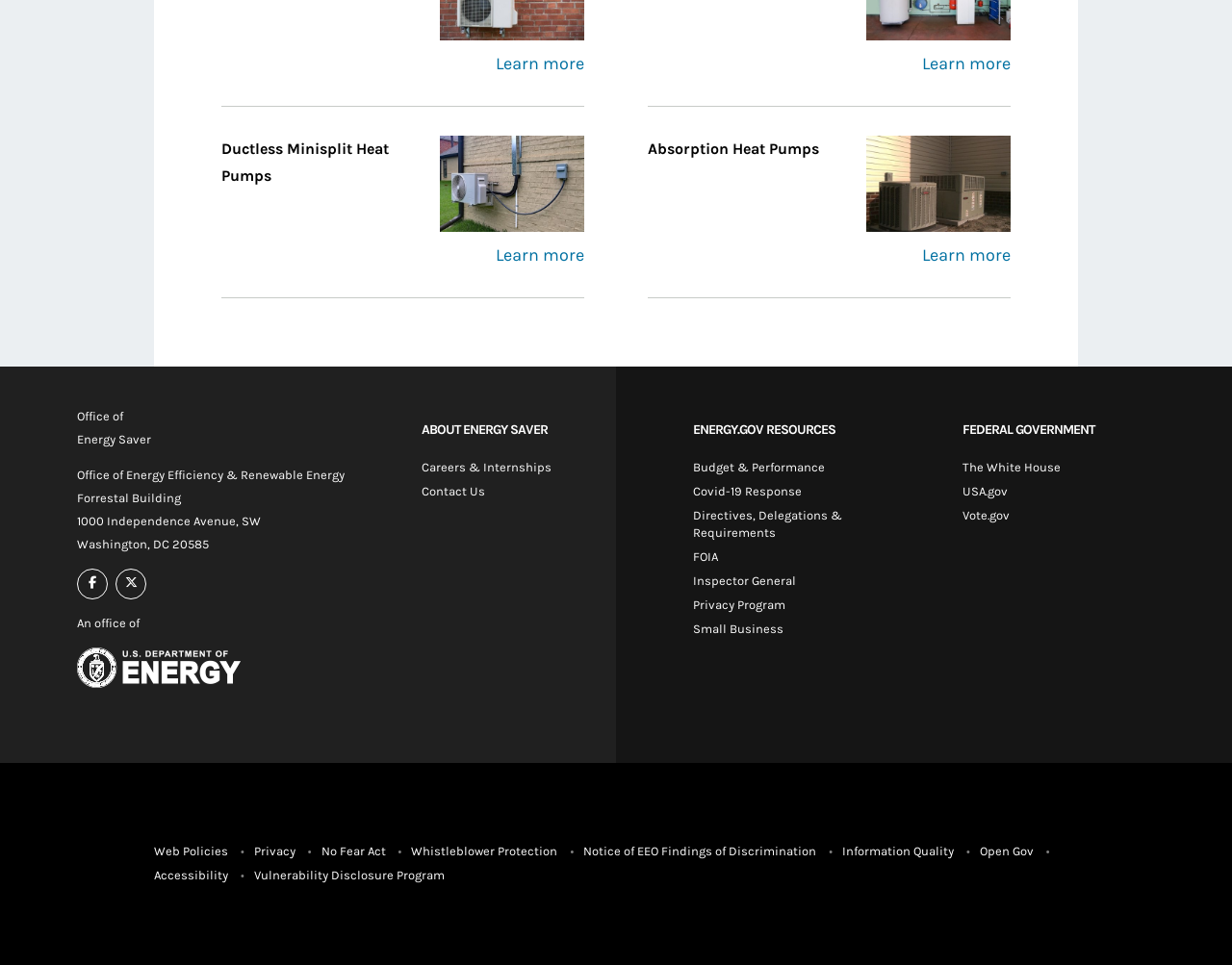What is the name of the government website?
Using the image, give a concise answer in the form of a single word or short phrase.

ENERGY.GOV